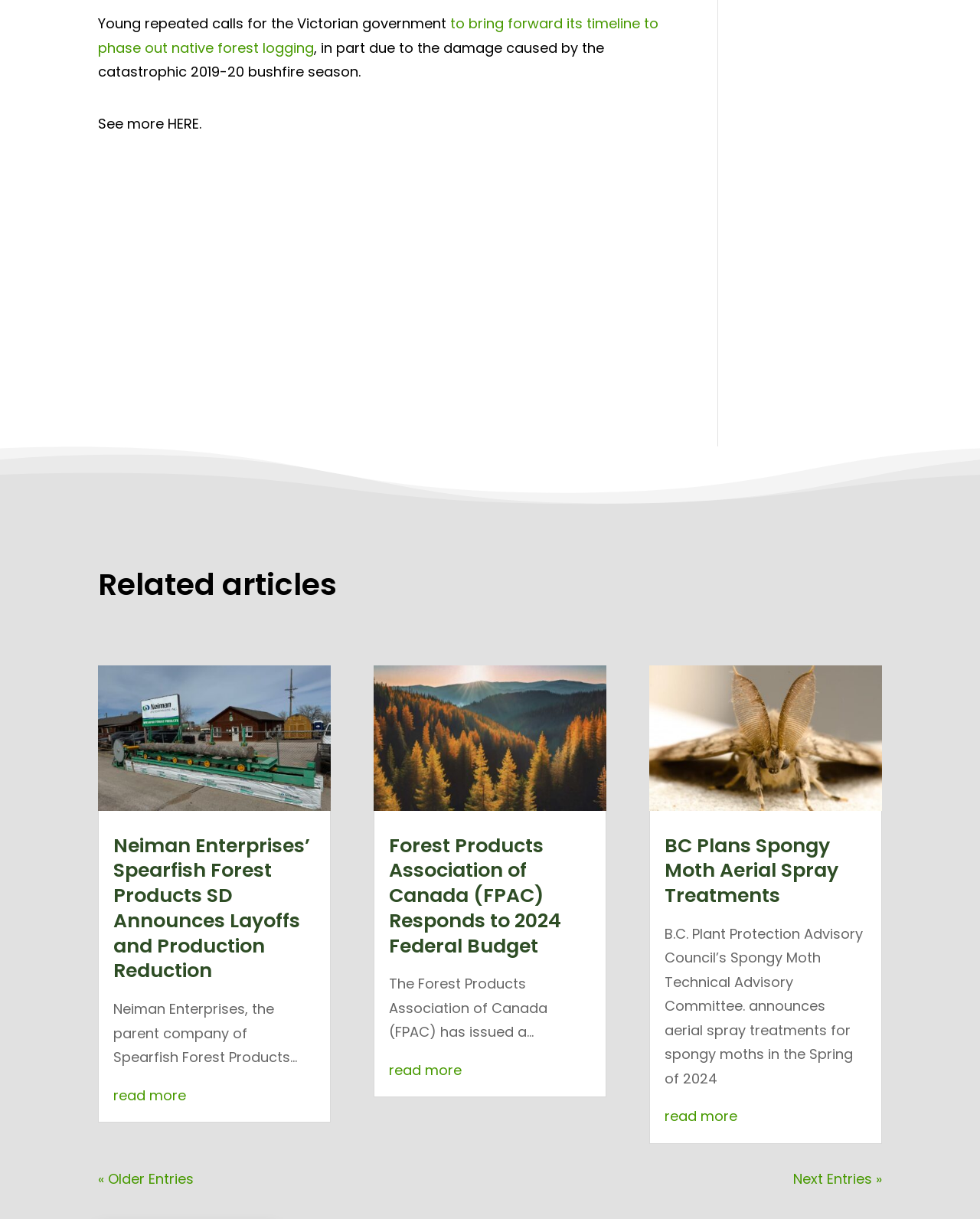Please look at the image and answer the question with a detailed explanation: How many related articles are listed?

There are three related articles listed on the webpage, each with a heading, a link, and a brief description.